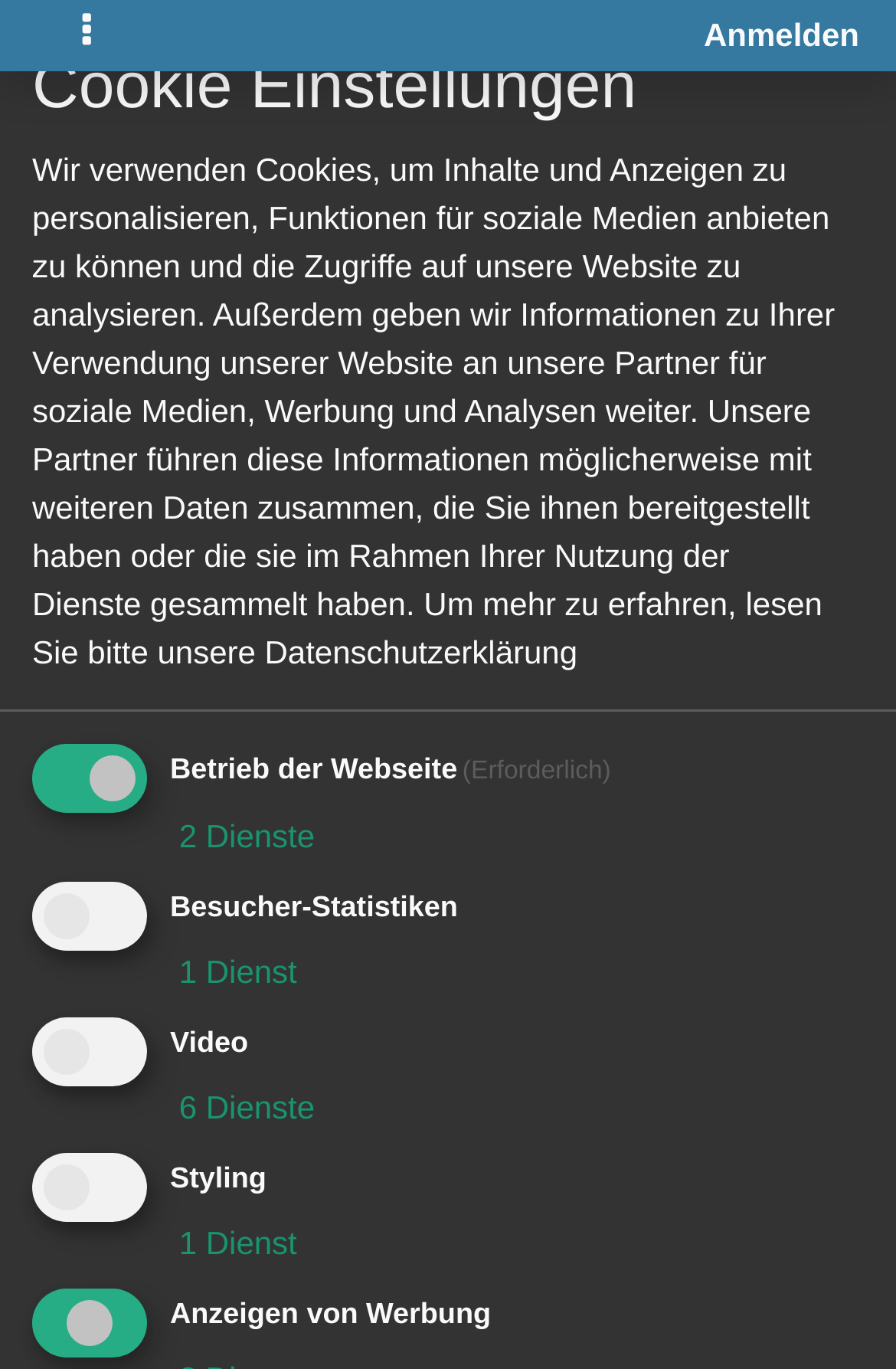Please identify the bounding box coordinates of the element I need to click to follow this instruction: "Read more about Discount Nike Tanjun".

[0.5, 0.751, 0.837, 0.778]